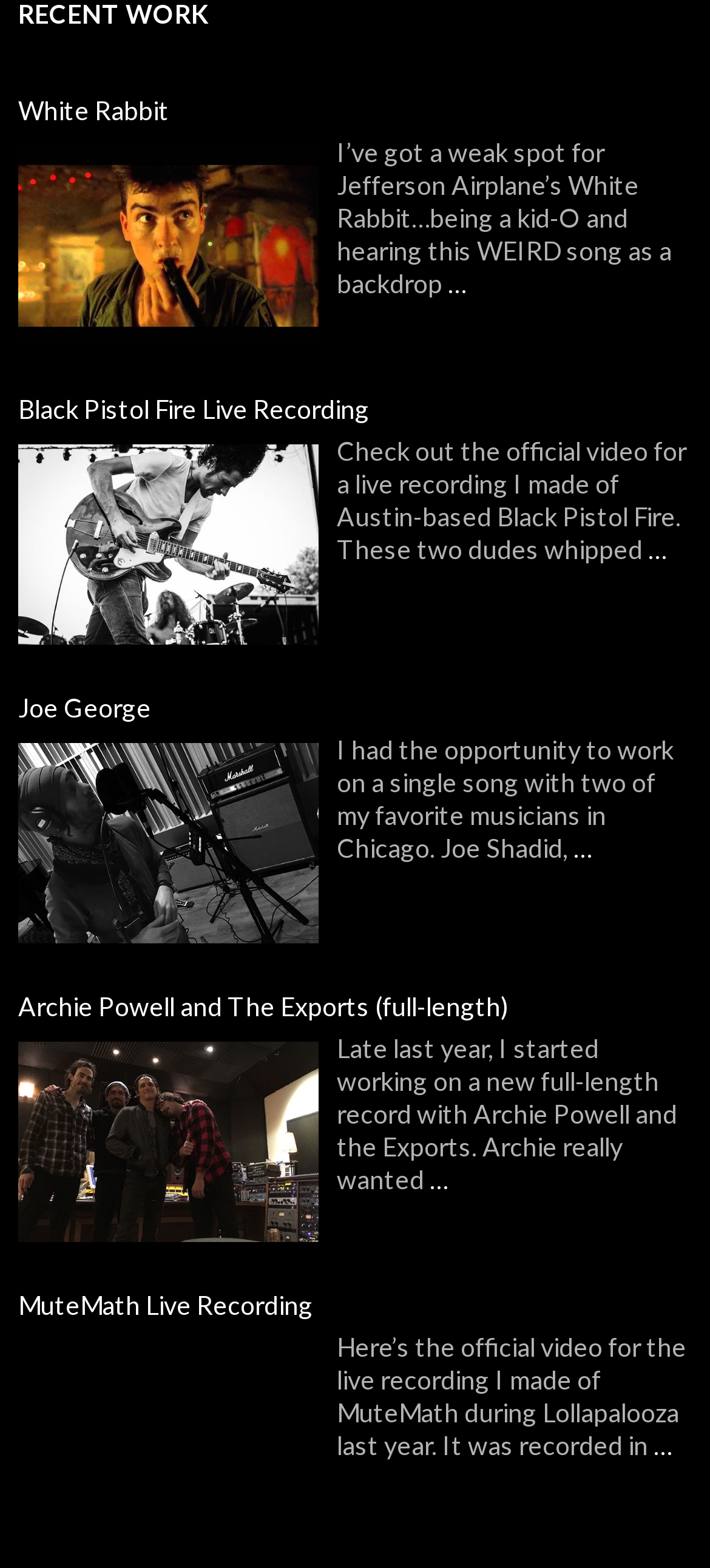Bounding box coordinates are given in the format (top-left x, top-left y, bottom-right x, bottom-right y). All values should be floating point numbers between 0 and 1. Provide the bounding box coordinate for the UI element described as: White Rabbit

[0.026, 0.061, 0.974, 0.081]